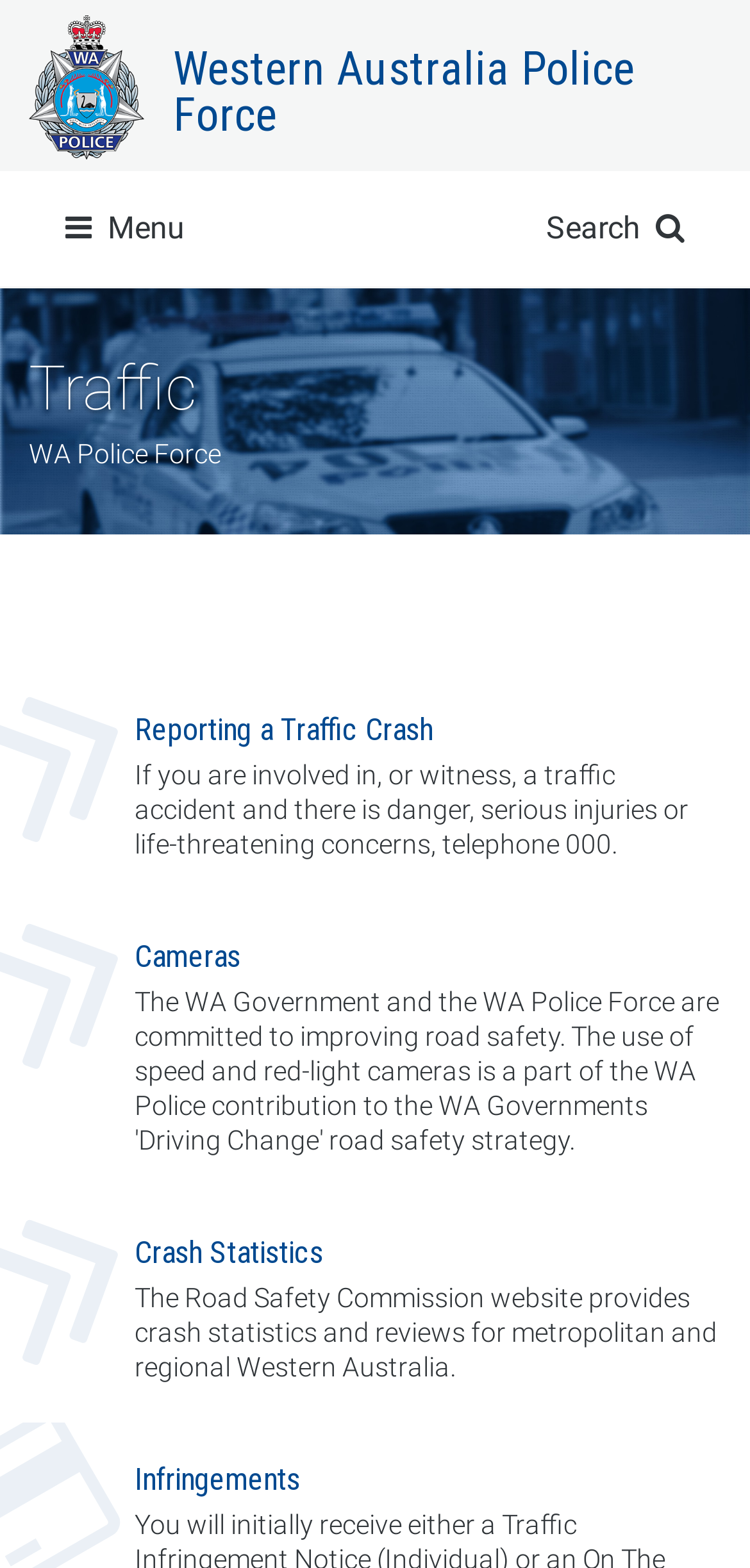Using the details from the image, please elaborate on the following question: What is the logo of the Western Australia Police Force?

The logo is located at the top left corner of the webpage, inside the banner element, and is an image with the text 'Western Australia Police Force' next to it.